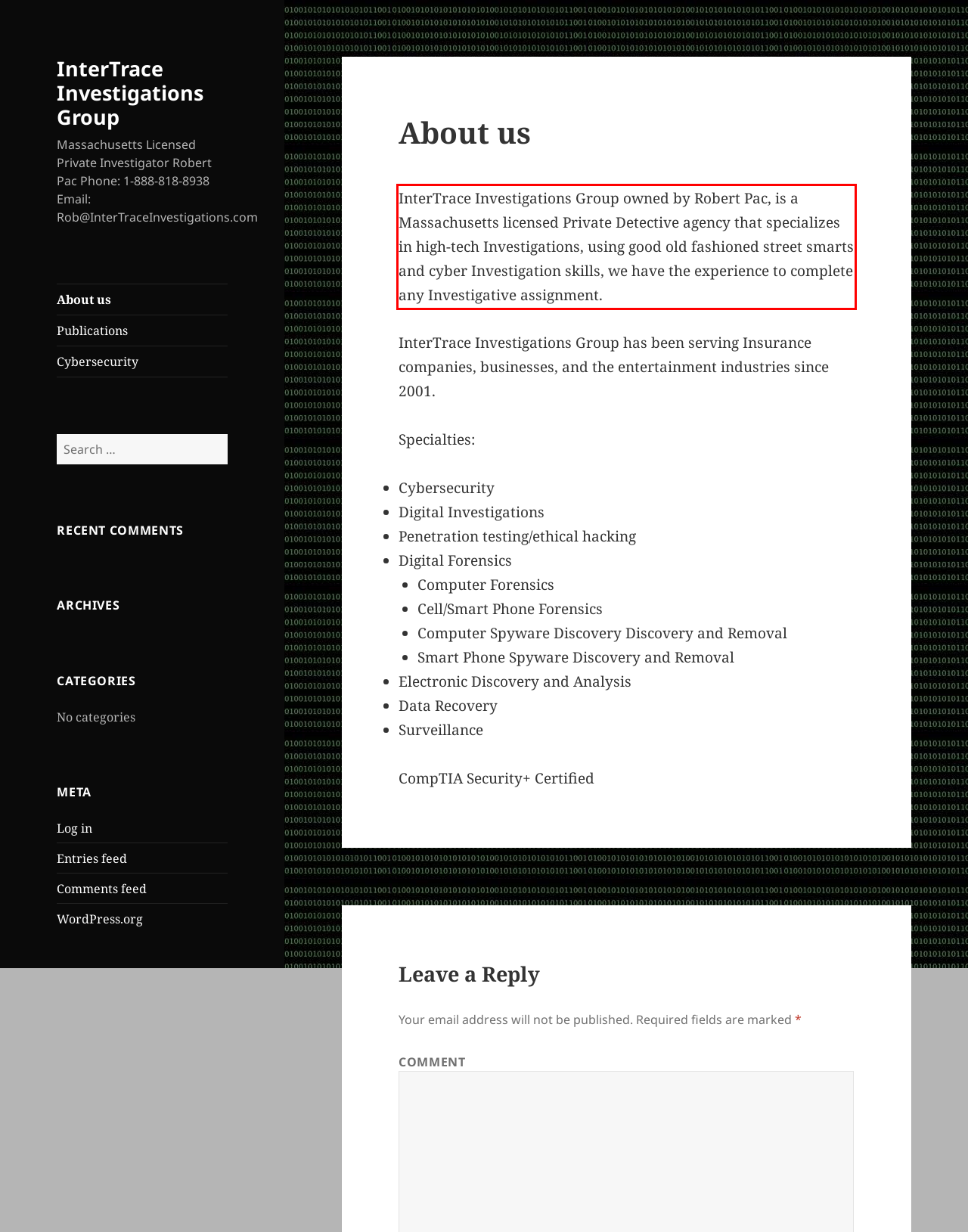Observe the screenshot of the webpage that includes a red rectangle bounding box. Conduct OCR on the content inside this red bounding box and generate the text.

InterTrace Investigations Group owned by Robert Pac, is a Massachusetts licensed Private Detective agency that specializes in high-tech Investigations, using good old fashioned street smarts and cyber Investigation skills, we have the experience to complete any Investigative assignment.